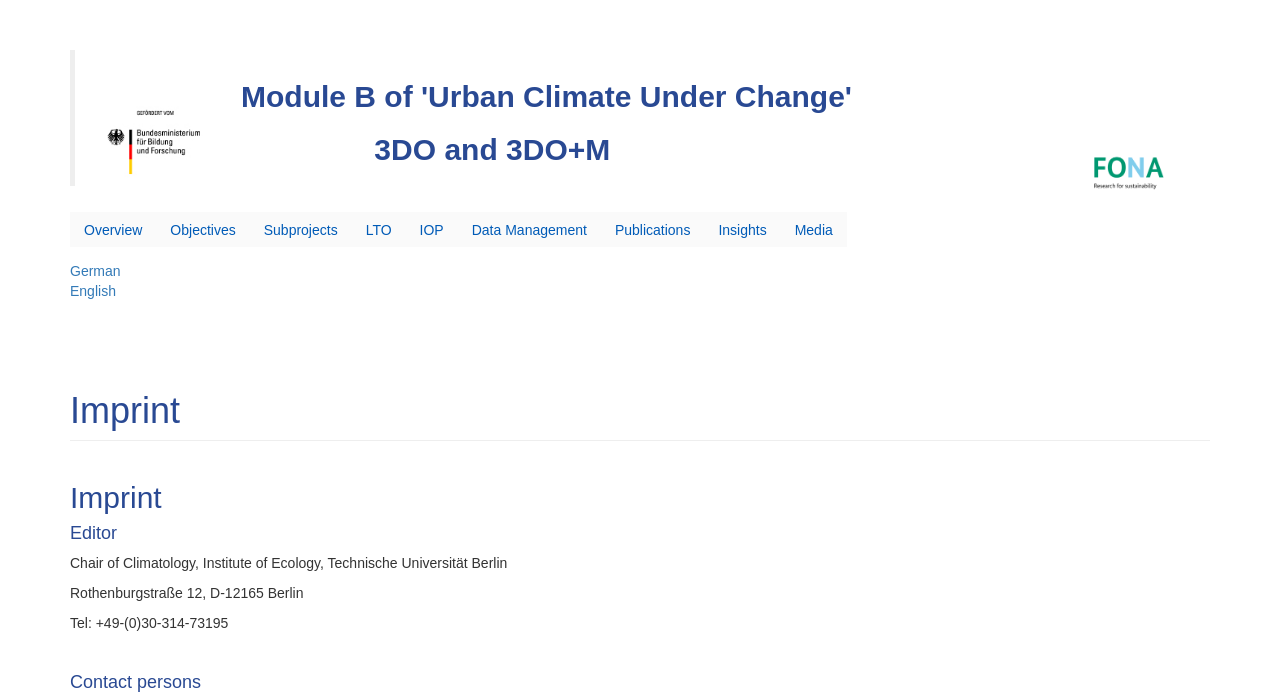Identify the bounding box coordinates for the element you need to click to achieve the following task: "Switch to English". The coordinates must be four float values ranging from 0 to 1, formatted as [left, top, right, bottom].

[0.055, 0.407, 0.091, 0.43]